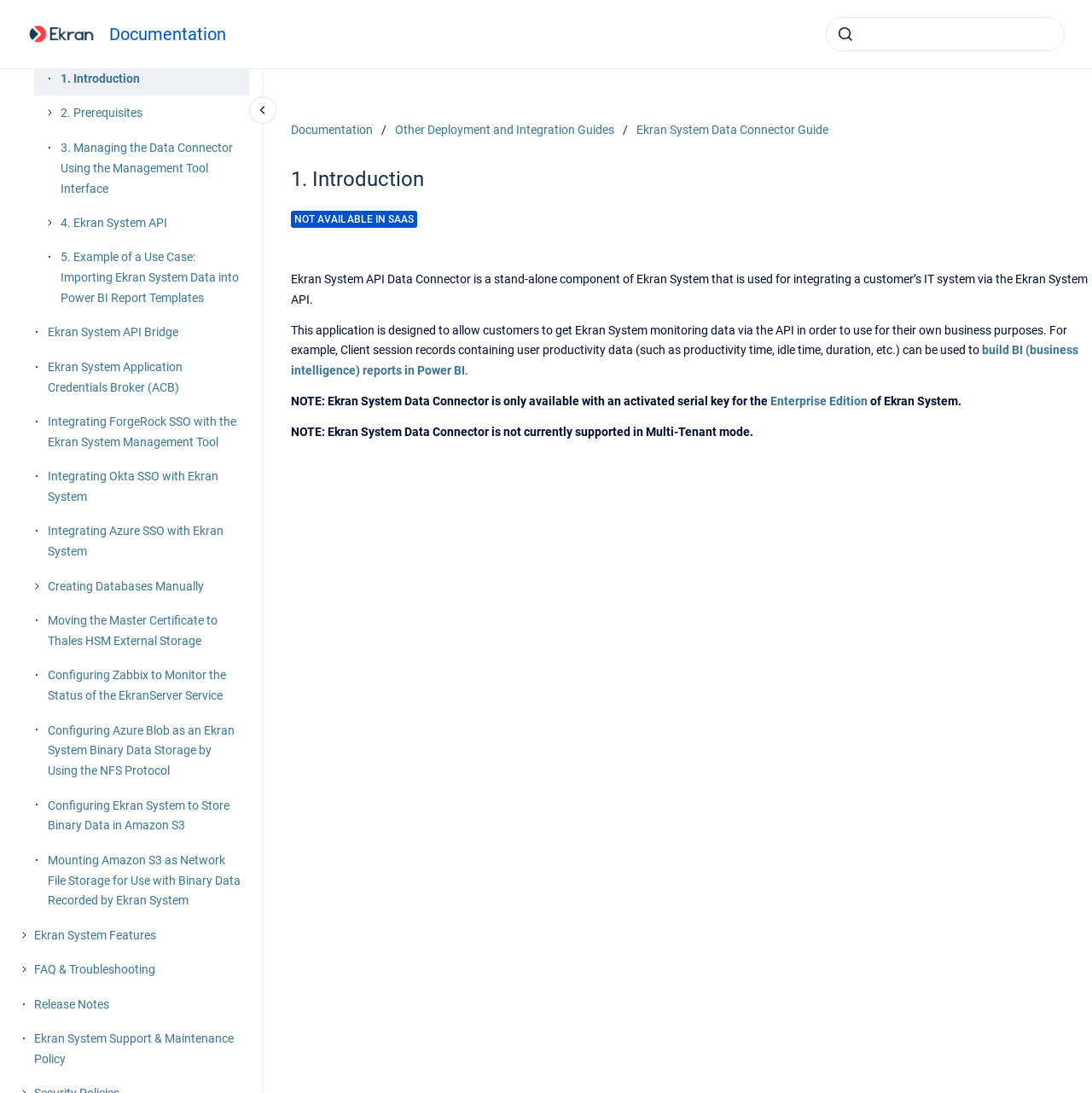Determine the bounding box coordinates of the region I should click to achieve the following instruction: "check Ekran System Features". Ensure the bounding box coordinates are four float numbers between 0 and 1, i.e., [left, top, right, bottom].

[0.032, 0.841, 0.228, 0.871]